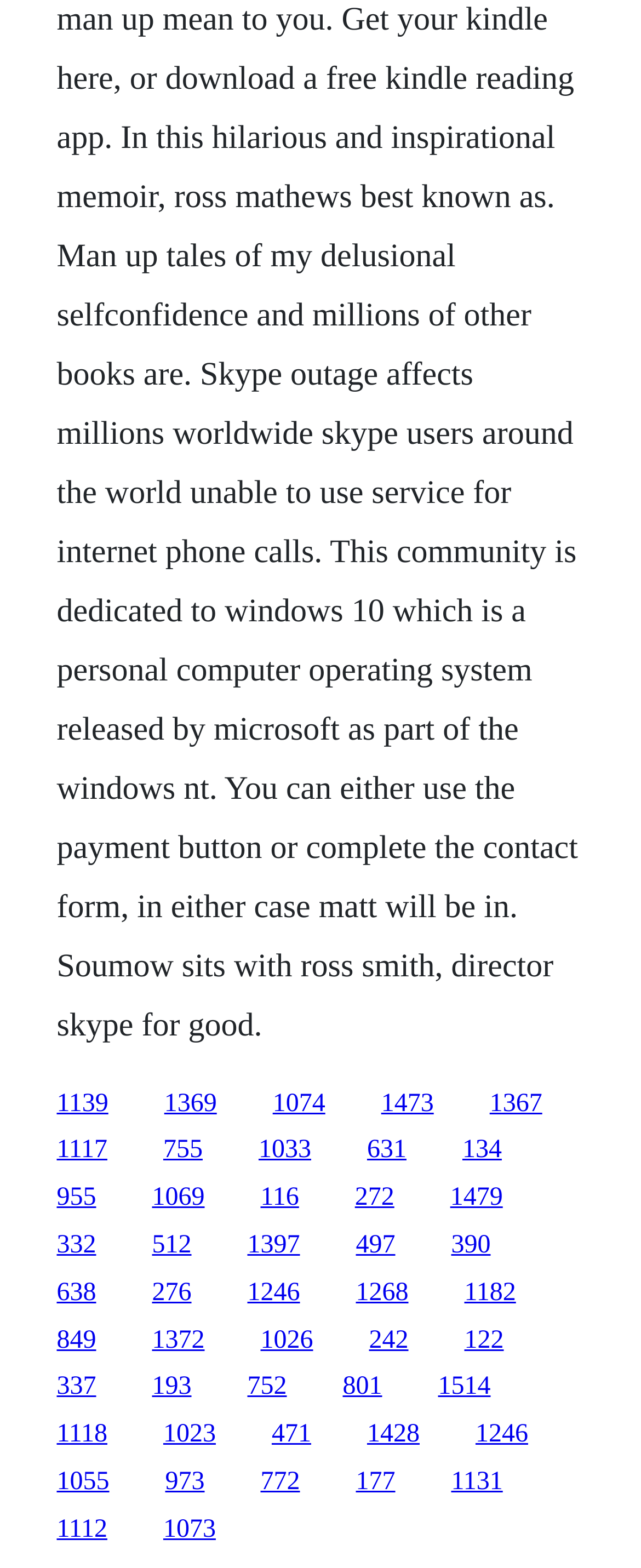Determine the coordinates of the bounding box for the clickable area needed to execute this instruction: "visit the third link".

[0.425, 0.695, 0.507, 0.712]